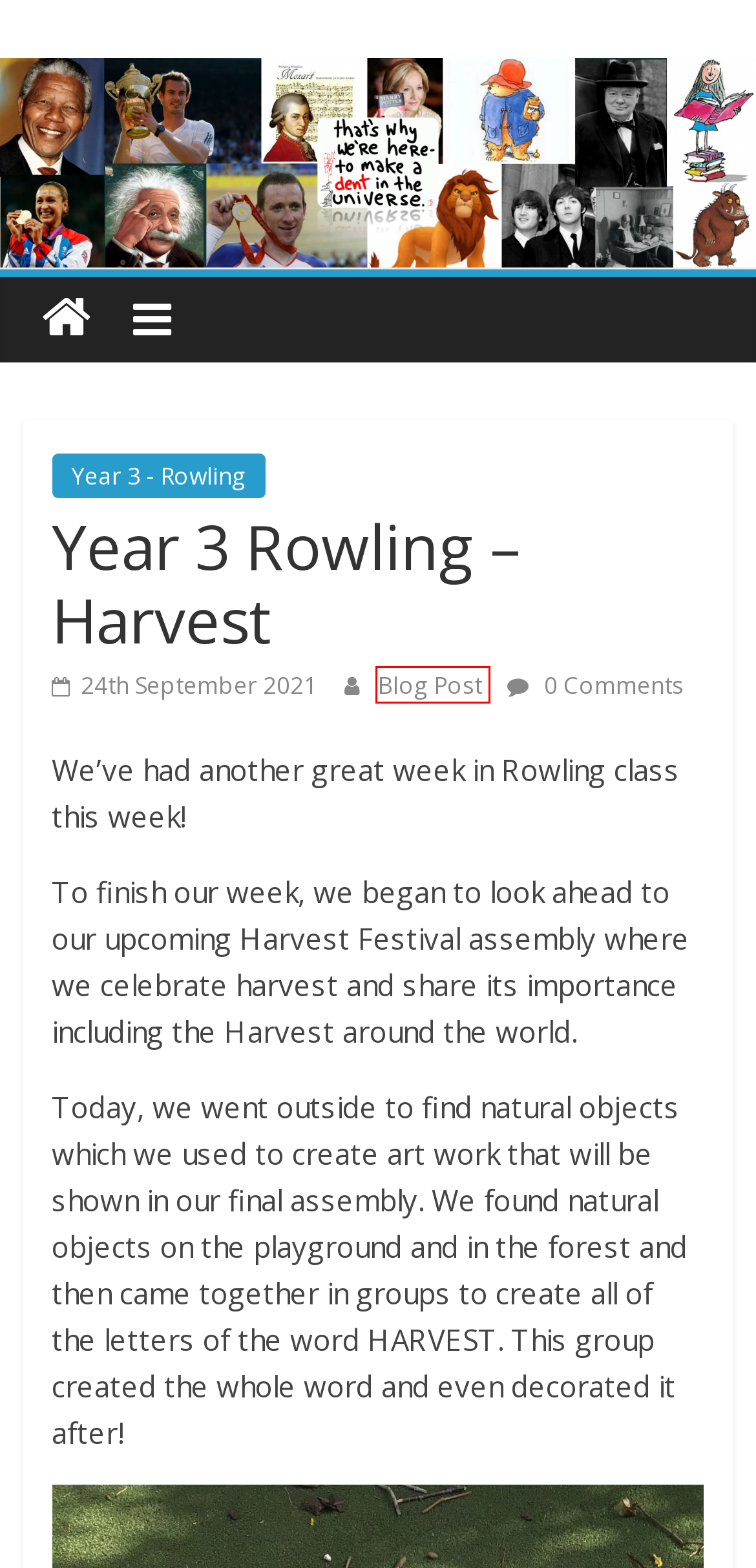You have a screenshot of a webpage with a red rectangle bounding box around an element. Identify the best matching webpage description for the new page that appears after clicking the element in the bounding box. The descriptions are:
A. Blog Post
B. Blog Tool, Publishing Platform, and CMS – WordPress.org English (UK)
C. Year 3 – Rowling
D. Log In ‹  — WordPress
E. A great start Dyson Class!
F. Comments for
G. Robinson Class
H. Reception are embracing Autumn

A